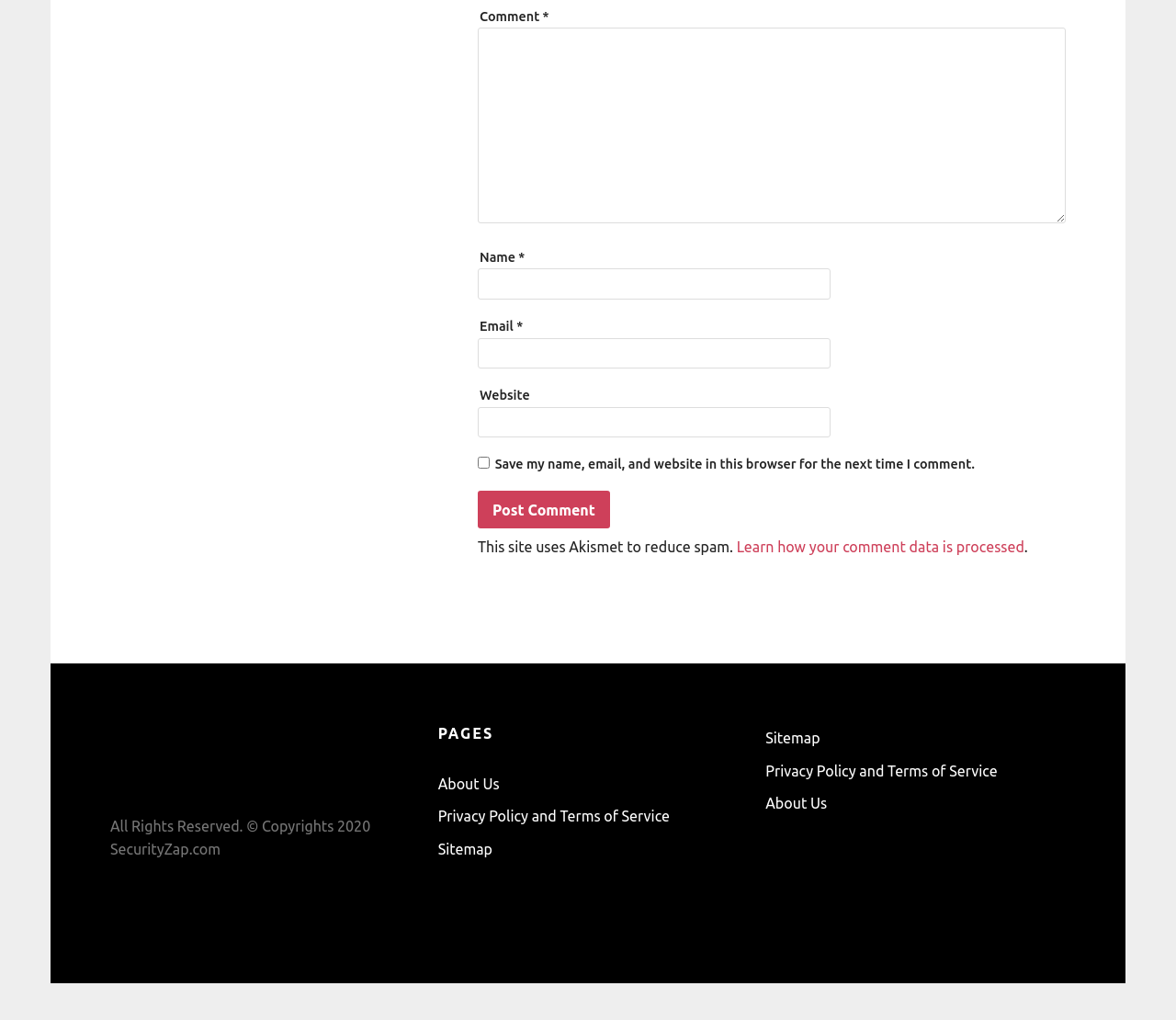Locate the bounding box coordinates of the item that should be clicked to fulfill the instruction: "Learn how your comment data is processed".

[0.626, 0.528, 0.871, 0.545]